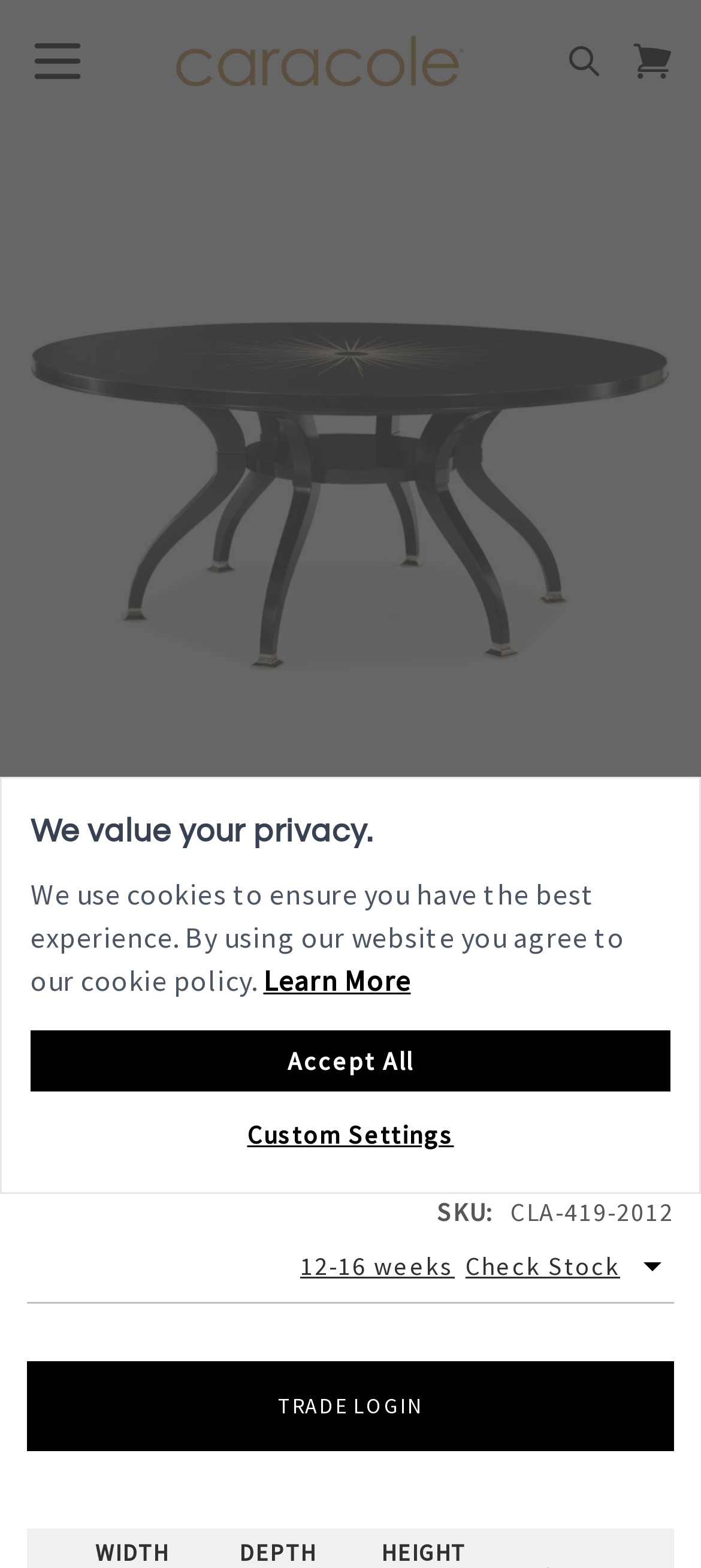How many images are displayed on this page?
Please utilize the information in the image to give a detailed response to the question.

I counted the number of image elements on the page, including the ones displaying the product and the logo, and found a total of 6 images.